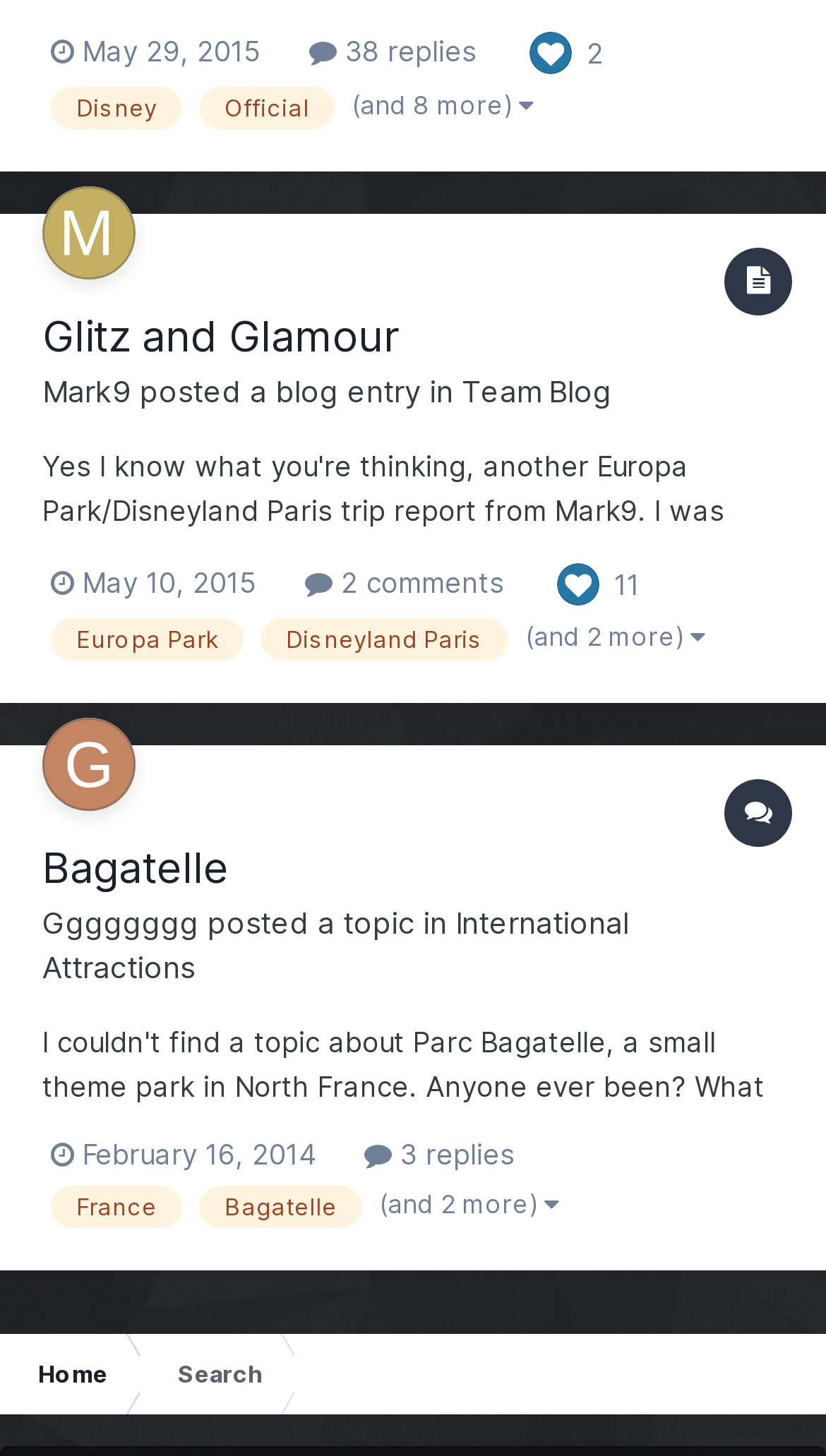Find the bounding box coordinates of the clickable area that will achieve the following instruction: "Visit the page of Jacquelyn Turner".

None